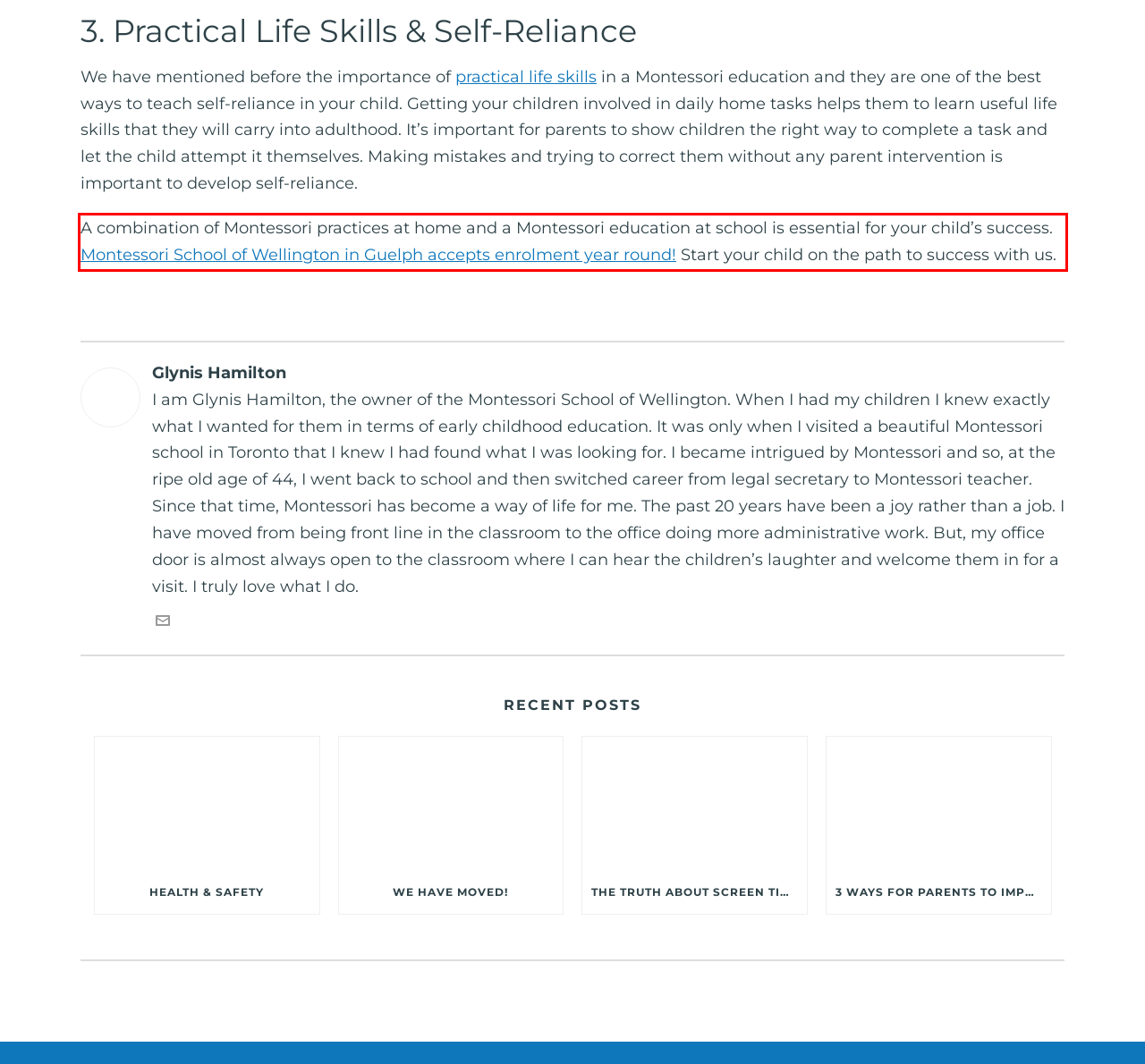Please look at the screenshot provided and find the red bounding box. Extract the text content contained within this bounding box.

A combination of Montessori practices at home and a Montessori education at school is essential for your child’s success. Montessori School of Wellington in Guelph accepts enrolment year round! Start your child on the path to success with us.